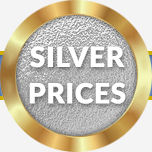What is the purpose of the design?
From the details in the image, answer the question comprehensively.

The caption explains that the circular shape and bold font are designed to draw attention, making it an effective visual element for discussions related to silver investment, trading, or collectibles, particularly in the context of recent news or market changes.